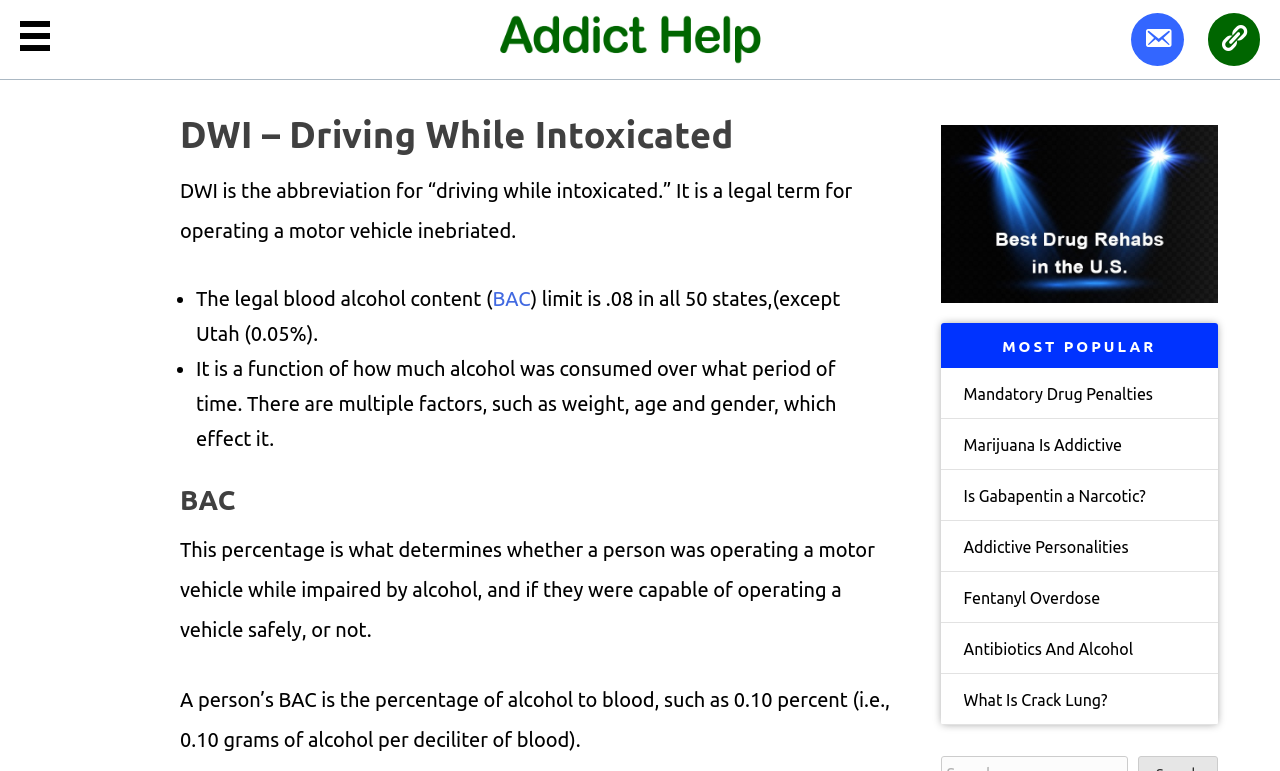What is the purpose of BAC?
Carefully examine the image and provide a detailed answer to the question.

The webpage explains that BAC is used to determine whether a person was operating a motor vehicle while impaired by alcohol, and if they were capable of operating a vehicle safely or not.